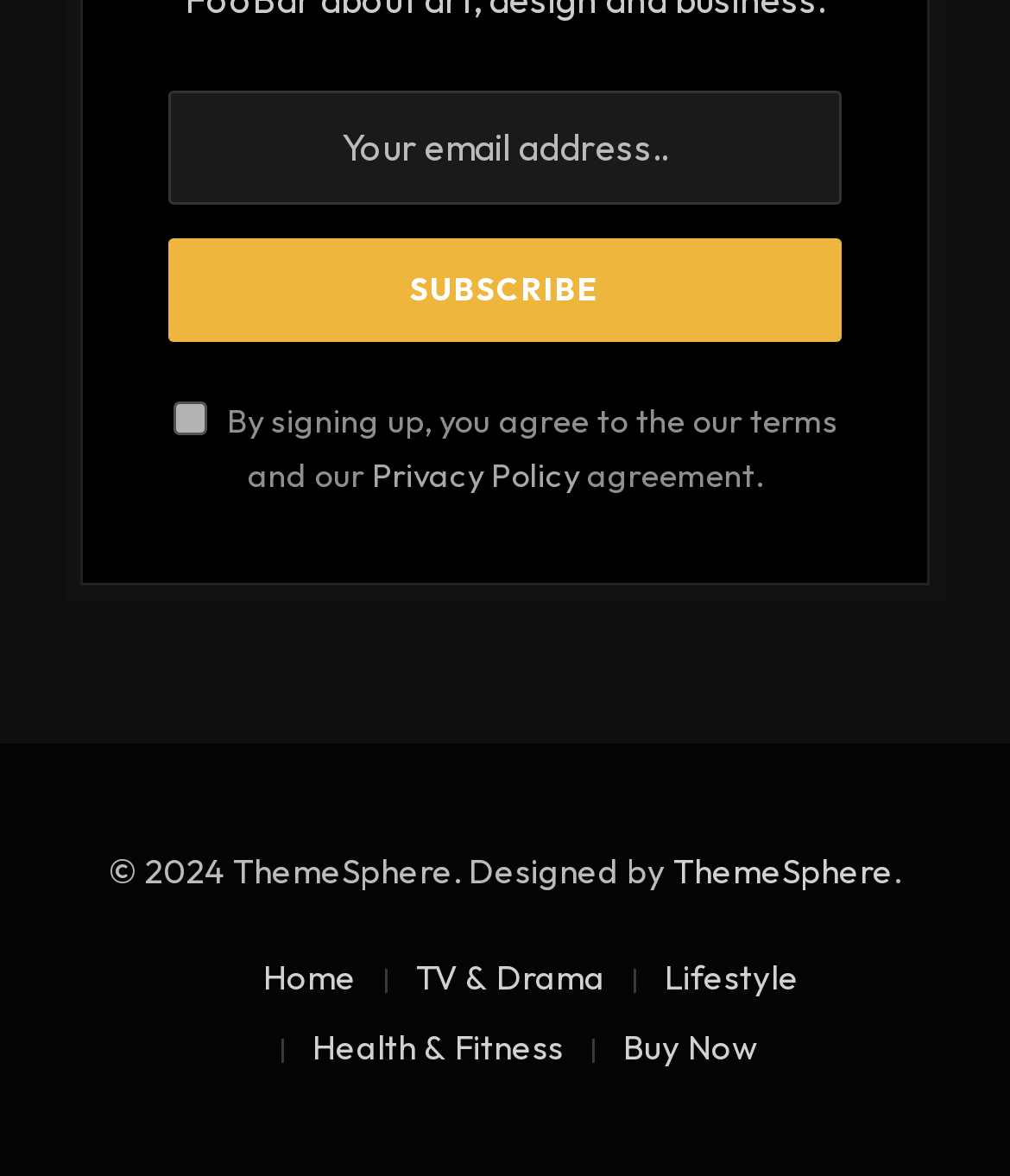Determine the bounding box coordinates for the area that should be clicked to carry out the following instruction: "Go to the Home page".

[0.26, 0.813, 0.353, 0.848]